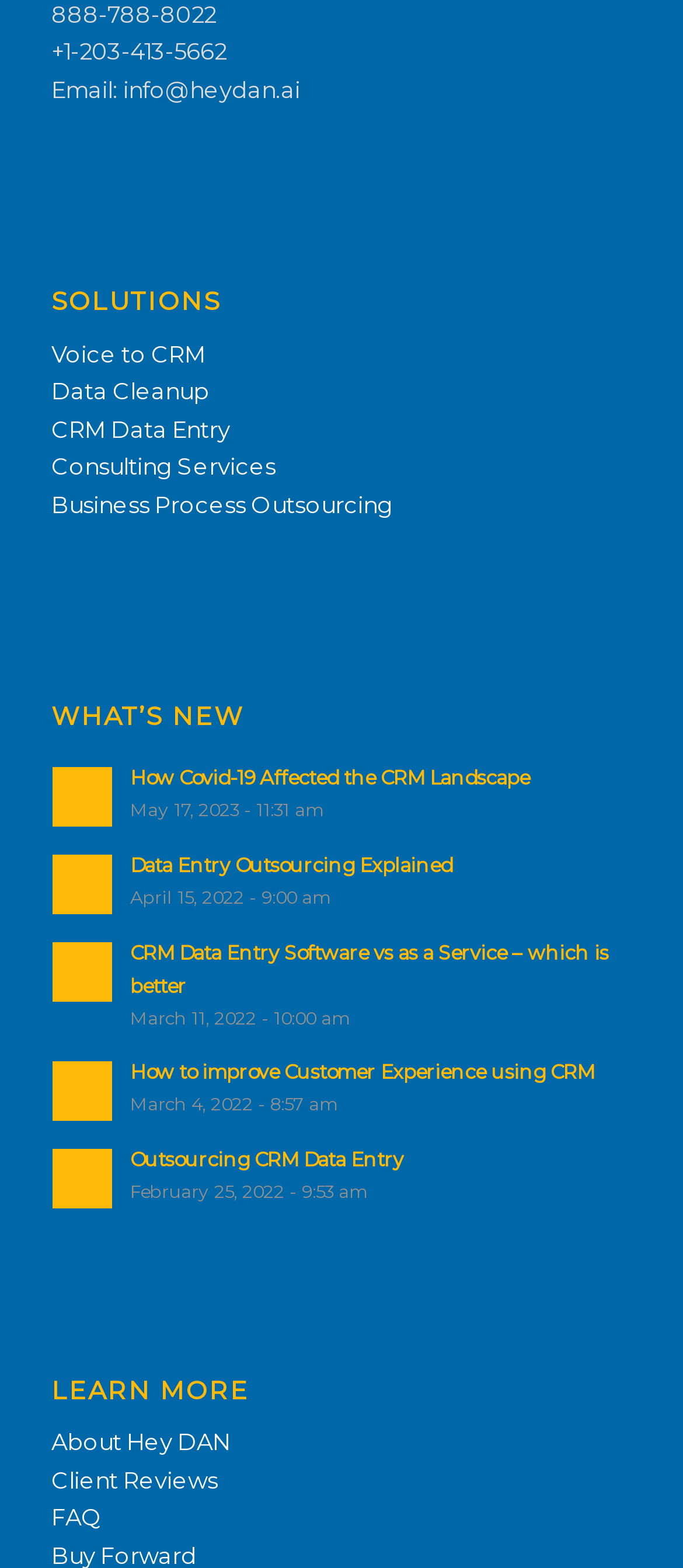Highlight the bounding box coordinates of the region I should click on to meet the following instruction: "Read 'Researching Costume Jewelry History, Companies and Signatures -“C”'".

None